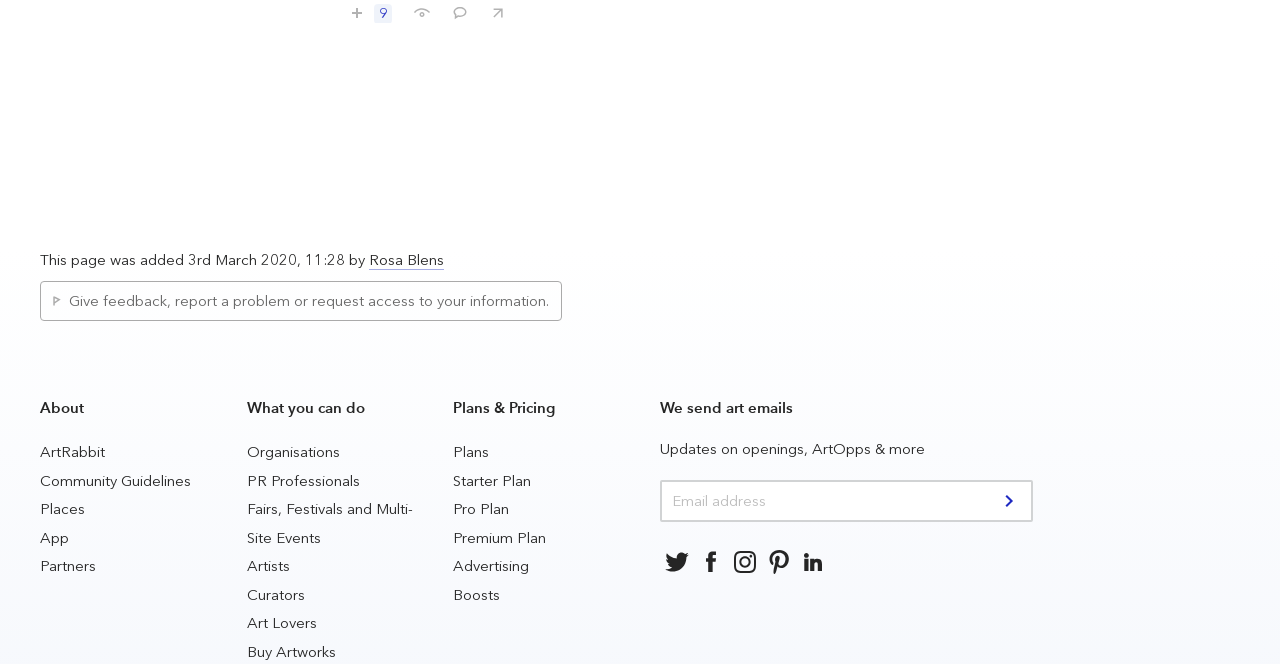Determine the bounding box of the UI component based on this description: "Places". The bounding box coordinates should be four float values between 0 and 1, i.e., [left, top, right, bottom].

[0.031, 0.766, 0.066, 0.793]